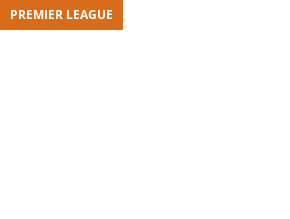Refer to the image and offer a detailed explanation in response to the question: What is the purpose of the 'PREMIER LEAGUE' banner?

The caption states that the banner serves as a visual cue for readers, directing their attention to football-related news, updates, or articles. This implies that the primary purpose of the banner is to draw the reader's attention to the relevant content.